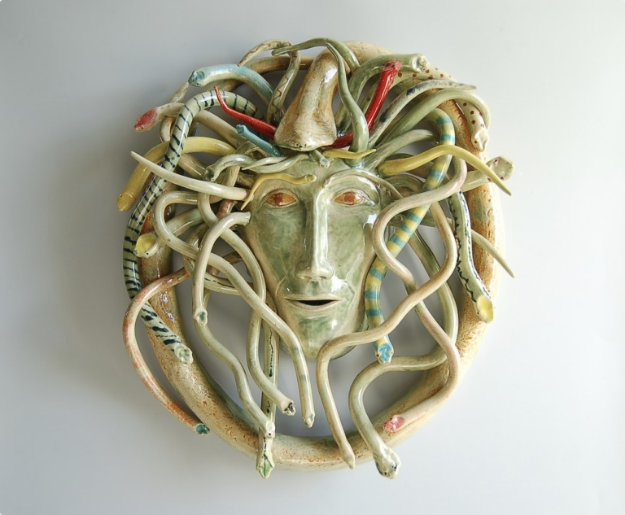Describe the scene in the image with detailed observations.

The image showcases a striking ceramic sculpture titled "Medusa," prominently featured in the Majestic Gallery National Show in Nelsonville, Ohio. This unique artwork integrates vibrant colors and intricate details, depicting the legendary figure of Medusa, characterized by her face framed by a mass of serpents. The craftsmanship highlights the playfulness and creativity of the medium, blending glass and ceramic elements to create a visually captivating piece. Medusa's expression is compelling, evoking both intrigue and a sense of mythology, while the surrounding snakes exhibit varied textures and colors, enhancing the overall aesthetic. This sculpture is one of the highlights of the exhibition, which celebrates artistic innovation and community engagement in the arts. The show opens on October 27, coinciding with the popular Final Friday events in the area.